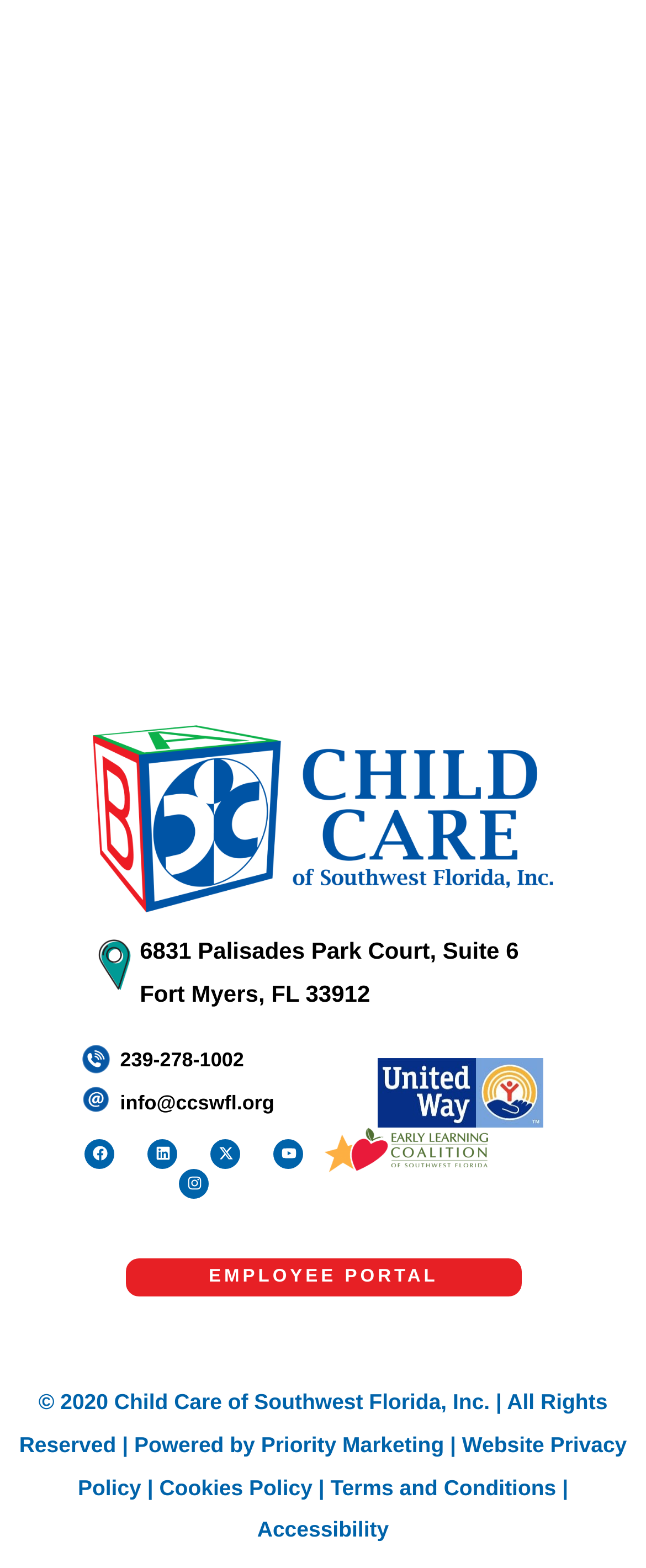Answer the following query concisely with a single word or phrase:
How many logos are displayed on the webpage?

3